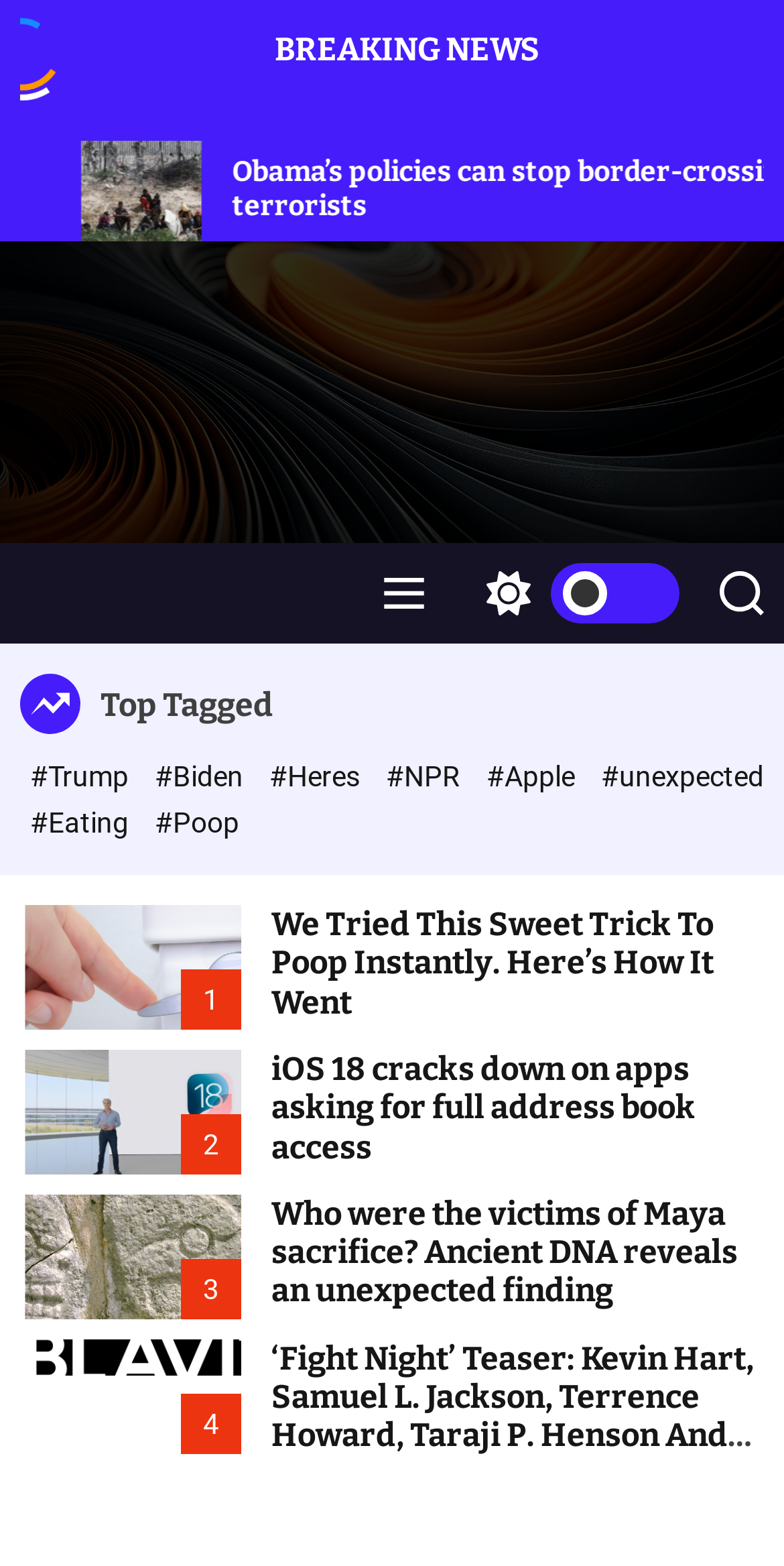Please find and generate the text of the main header of the webpage.

It’s time for a ‘broken windows’ policy for schools